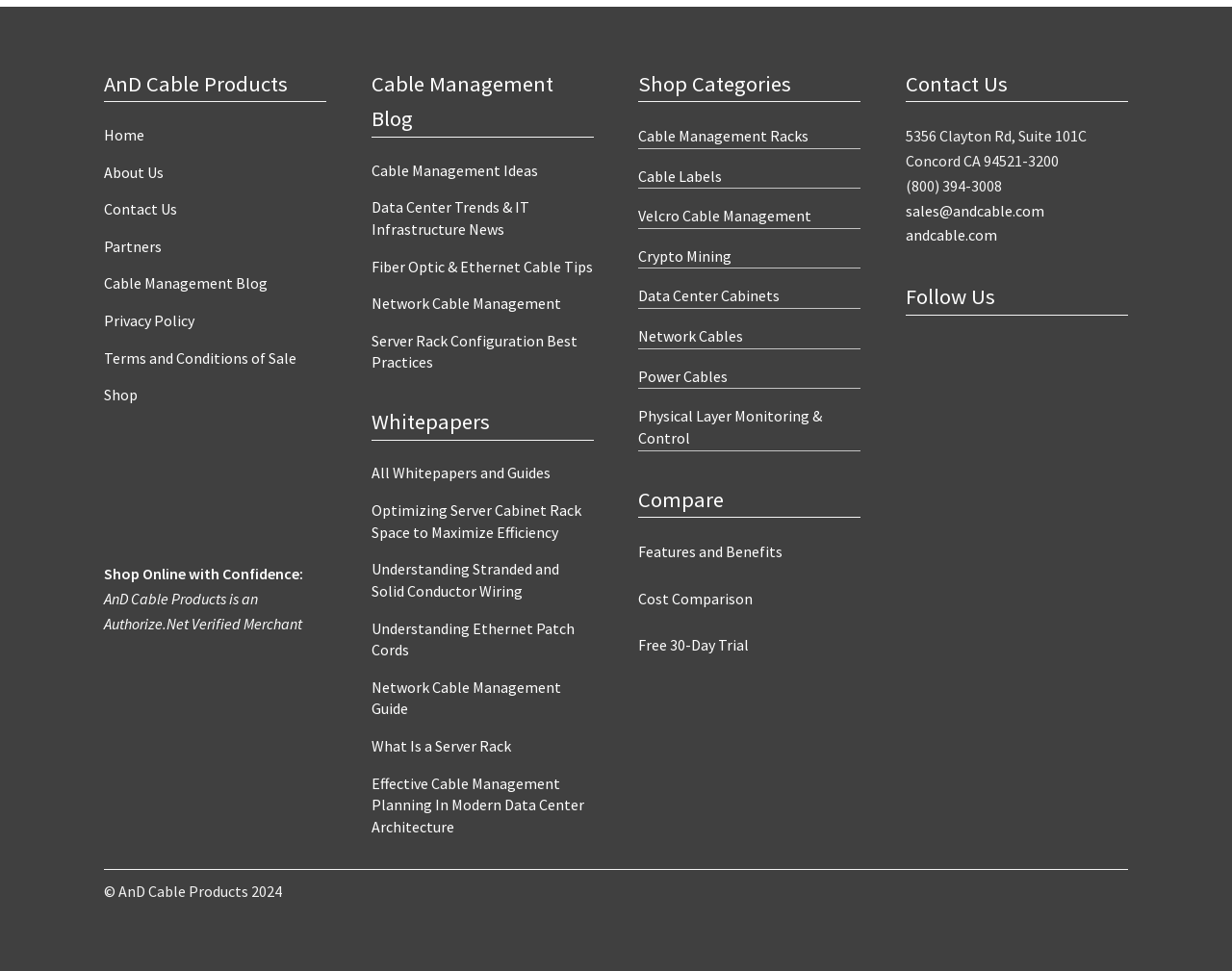Determine the bounding box coordinates of the region I should click to achieve the following instruction: "Contact us through email". Ensure the bounding box coordinates are four float numbers between 0 and 1, i.e., [left, top, right, bottom].

[0.735, 0.207, 0.847, 0.227]